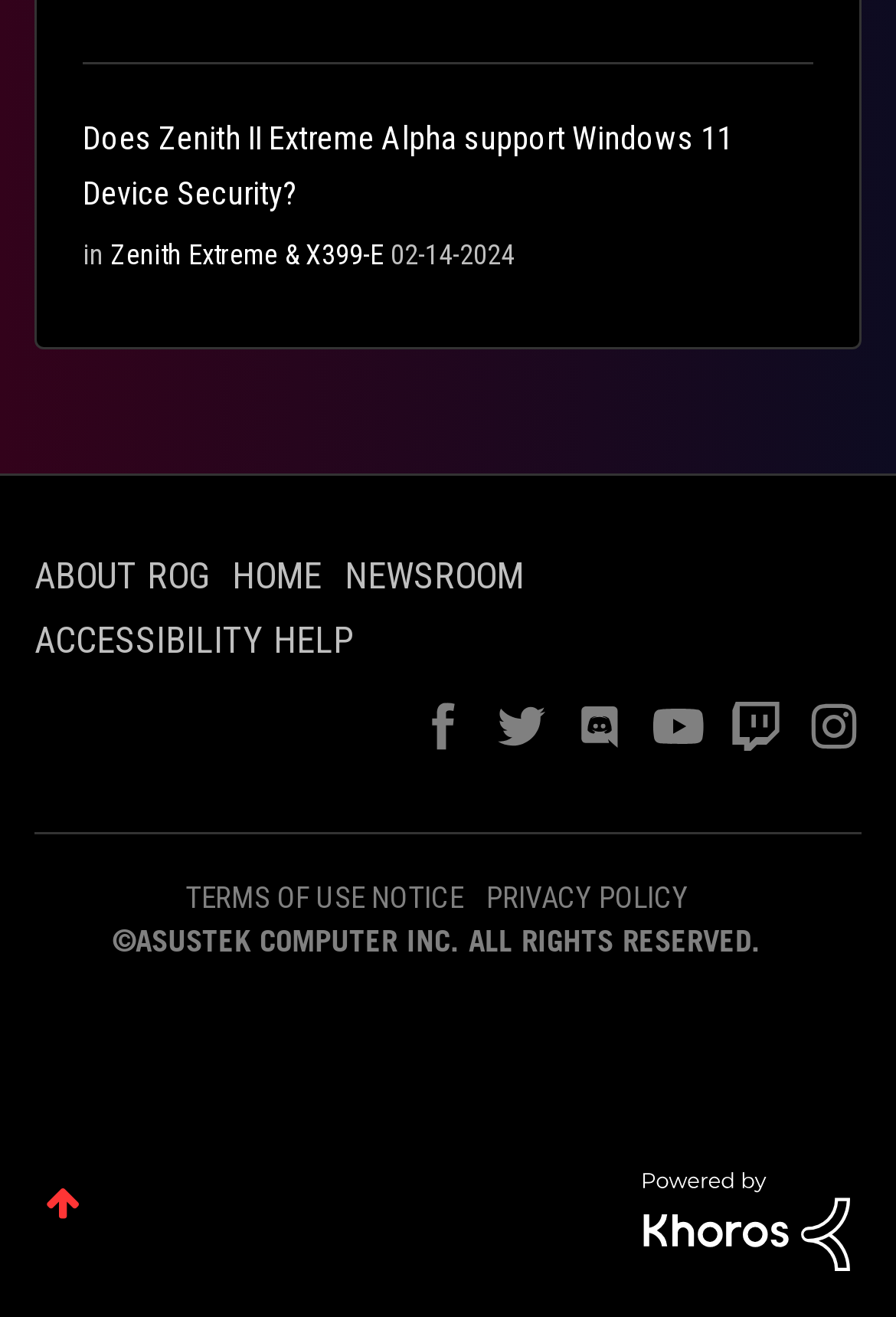Show the bounding box coordinates of the region that should be clicked to follow the instruction: "Click on the 'ABOUT ROG' link."

[0.038, 0.421, 0.233, 0.454]